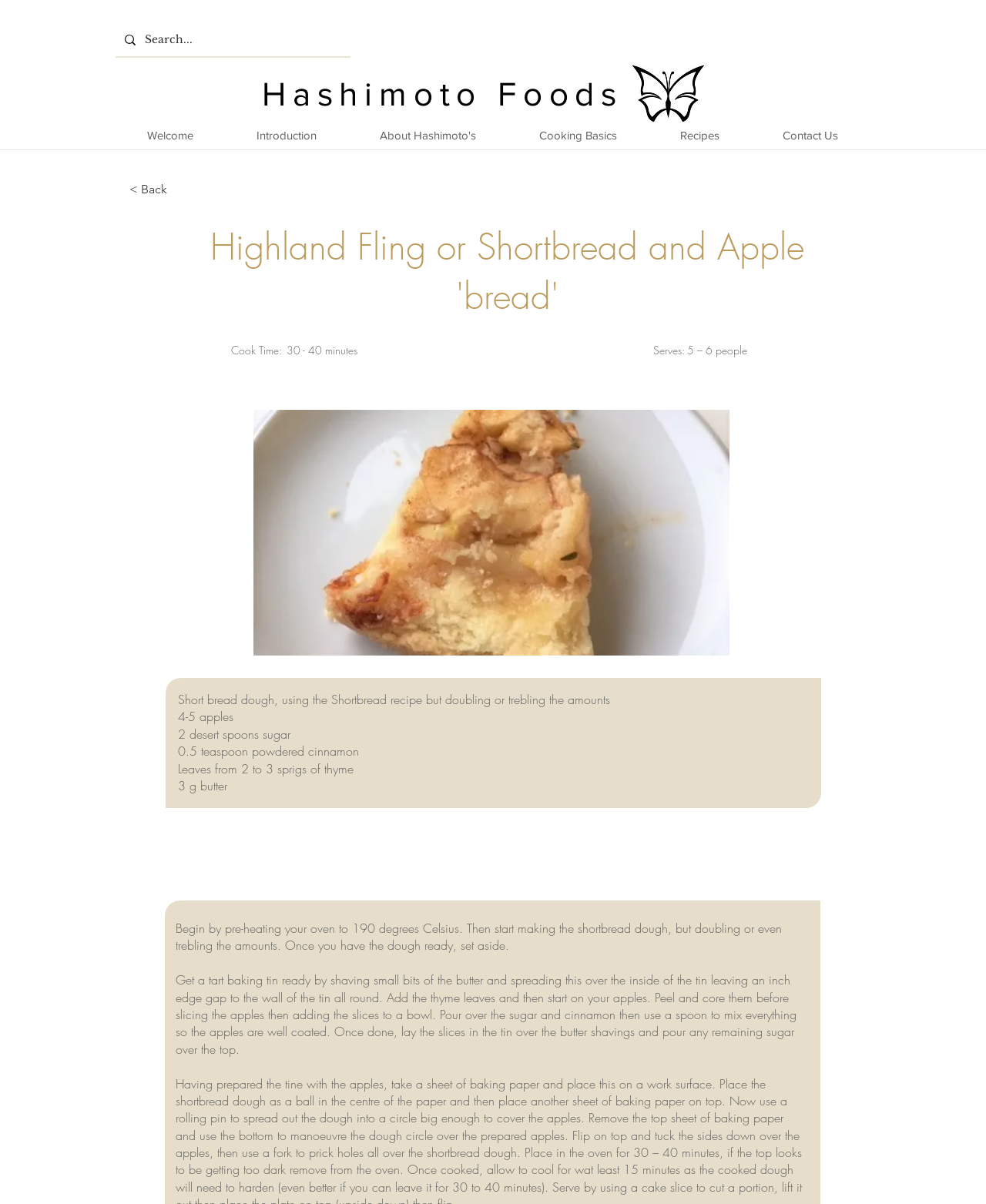Determine the bounding box for the described HTML element: "aria-label="Search..." name="q" placeholder="Search..."". Ensure the coordinates are four float numbers between 0 and 1 in the format [left, top, right, bottom].

[0.147, 0.019, 0.323, 0.047]